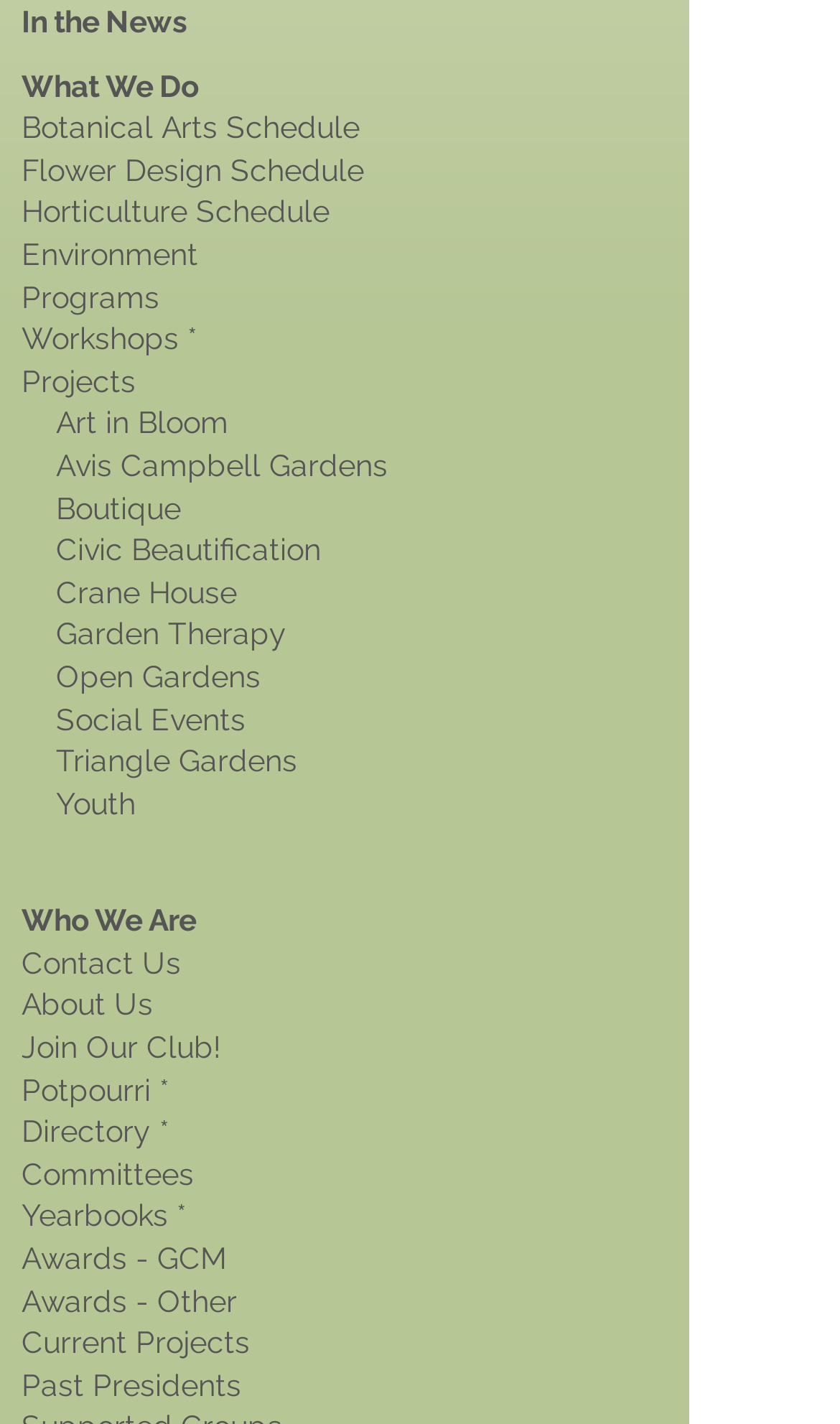Locate the bounding box coordinates of the element to click to perform the following action: 'Learn about the Environment program'. The coordinates should be given as four float values between 0 and 1, in the form of [left, top, right, bottom].

[0.026, 0.166, 0.236, 0.191]